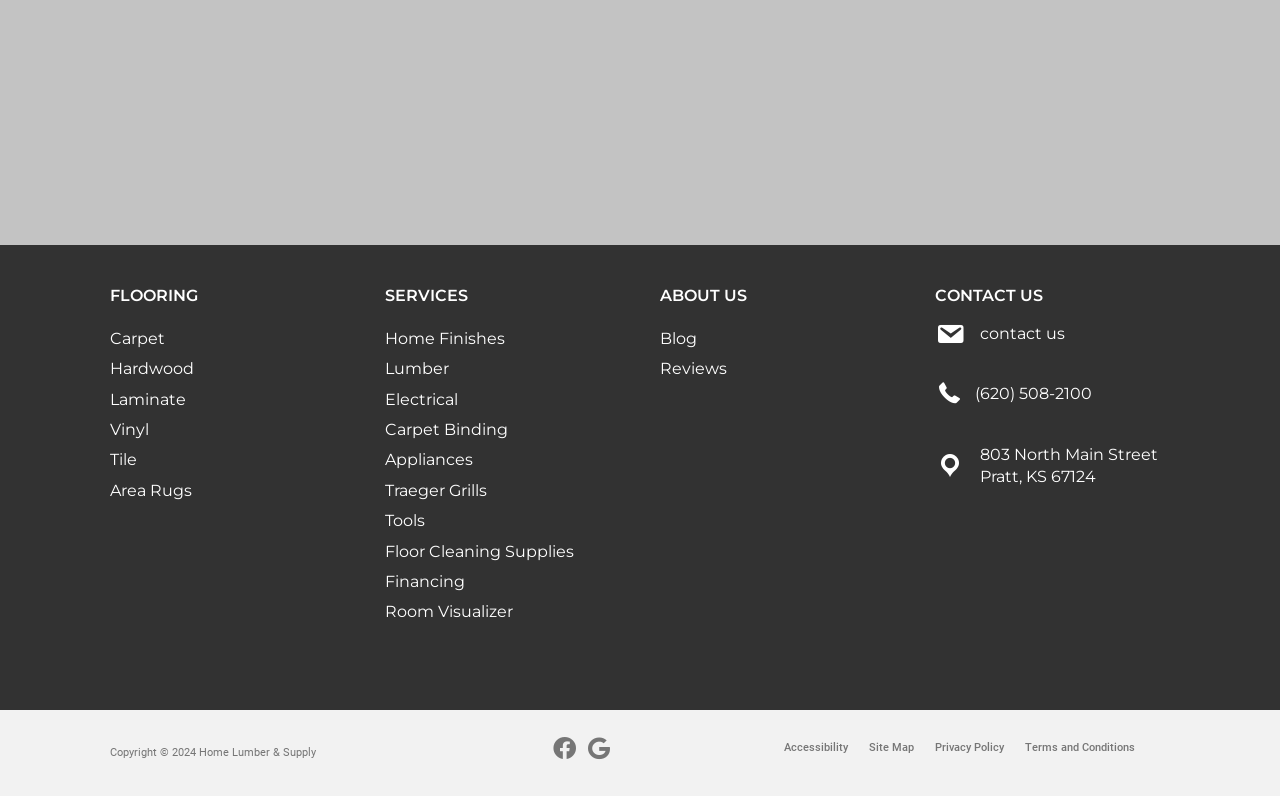What is the phone number of the store?
Using the visual information from the image, give a one-word or short-phrase answer.

(620) 508-2100